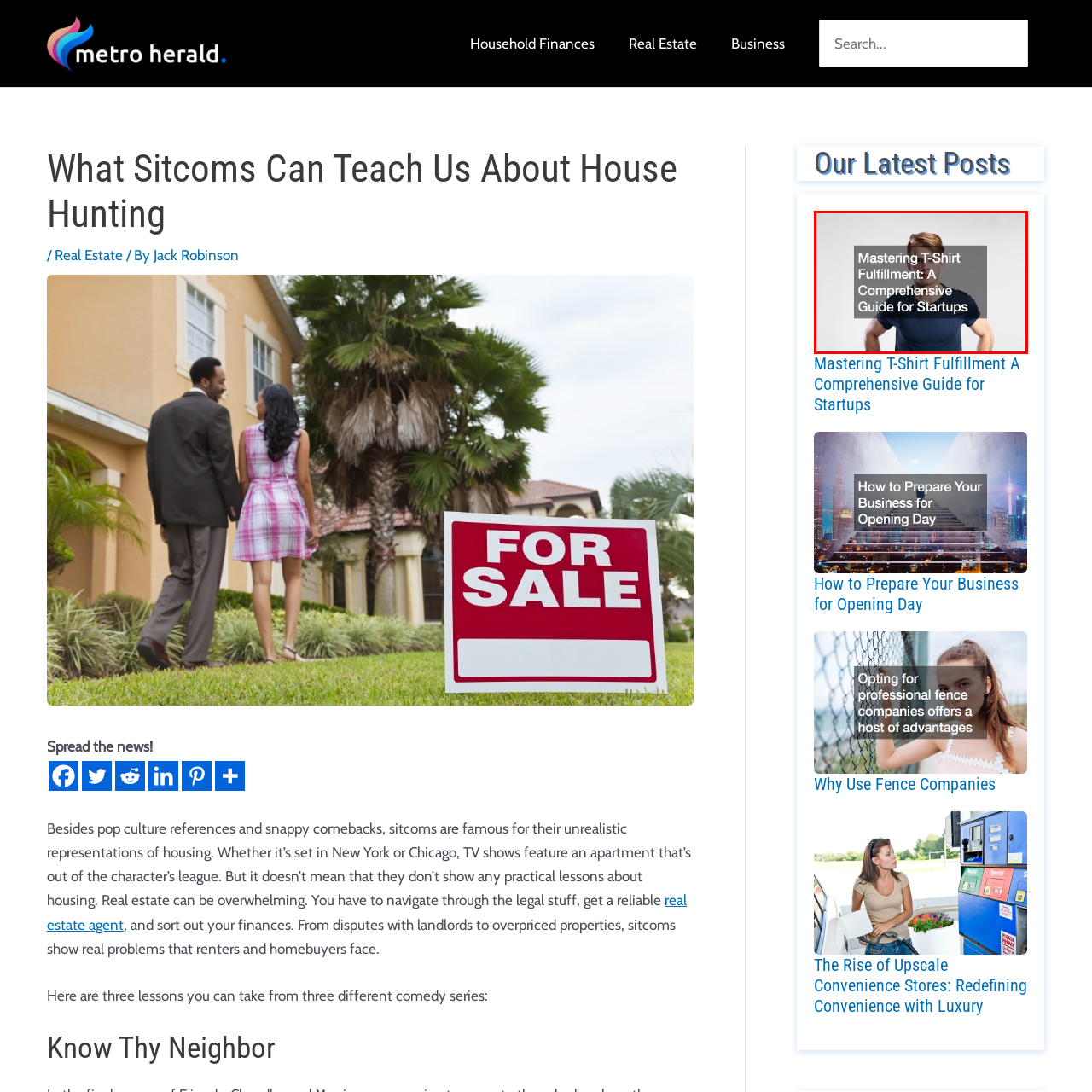What is the background of the image?
Look at the image highlighted within the red bounding box and provide a detailed answer to the question.

The caption describes the background of the image as a soft gradient, which is likely a subtle and calming background that helps to focus the viewer's attention on the subject, the young man standing confidently in front of it.